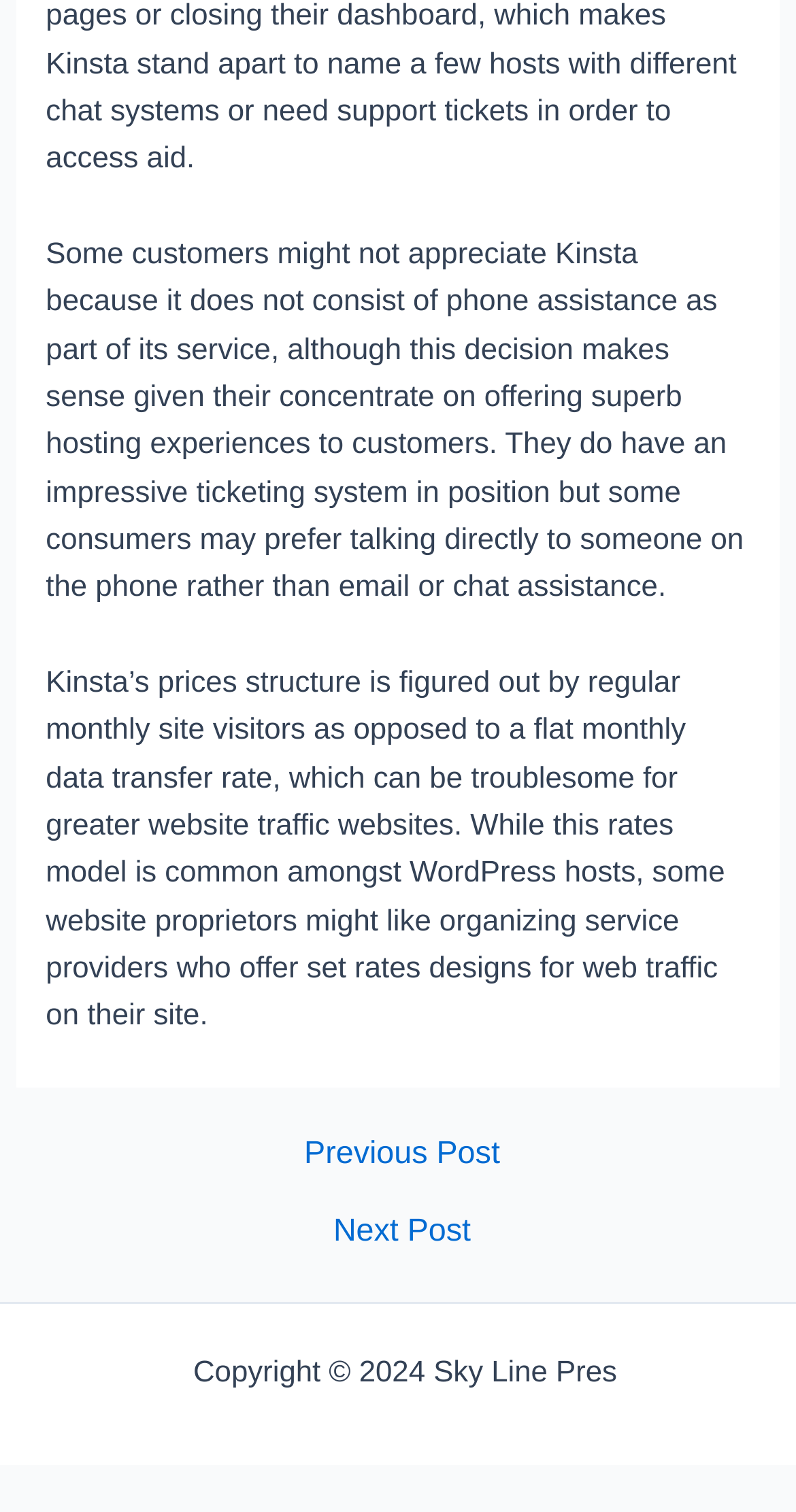Could you please study the image and provide a detailed answer to the question:
What is the main topic of the text?

The main topic of the text is Kinsta hosting, which can be inferred from the two paragraphs of text that discuss the pros and cons of using Kinsta's hosting services.